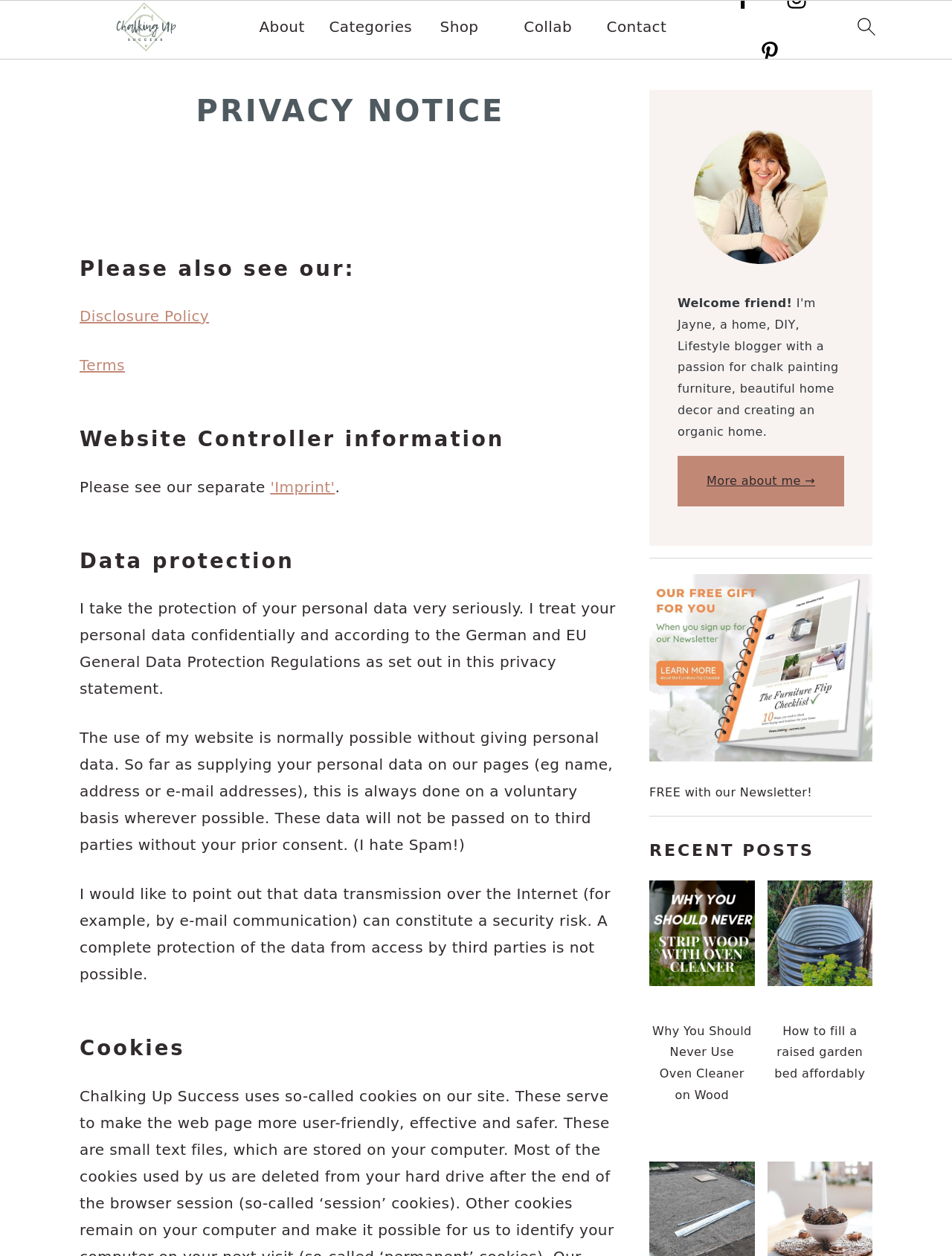Carefully examine the image and provide an in-depth answer to the question: What is the website's main topic?

Based on the webpage's content, including the 'Furniture Flip Checklist' e-Book and articles about wood and garden beds, it appears that the website's main topic is furniture and home decor.